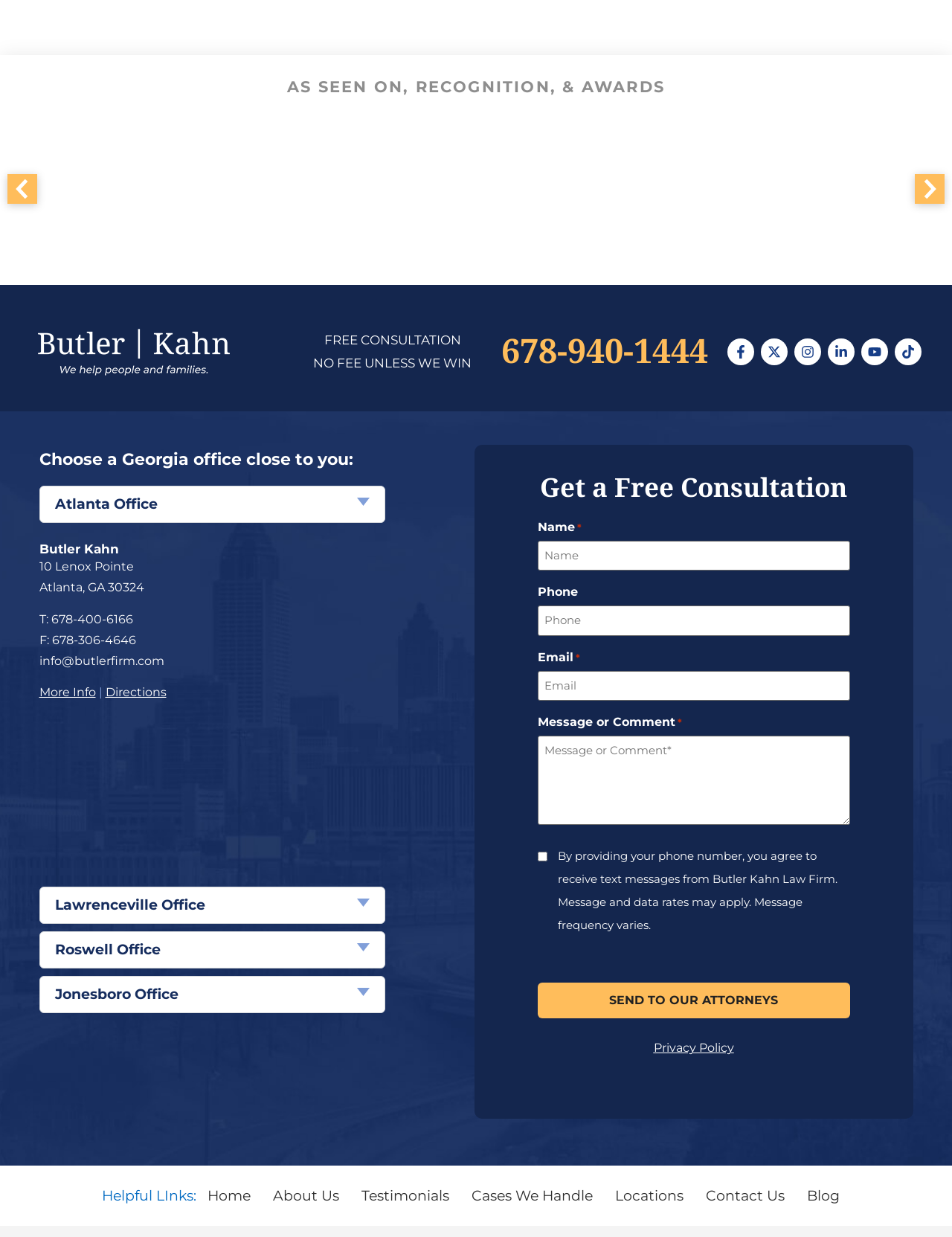Please give the bounding box coordinates of the area that should be clicked to fulfill the following instruction: "Click the 'Privacy Policy' link". The coordinates should be in the format of four float numbers from 0 to 1, i.e., [left, top, right, bottom].

[0.686, 0.841, 0.771, 0.853]